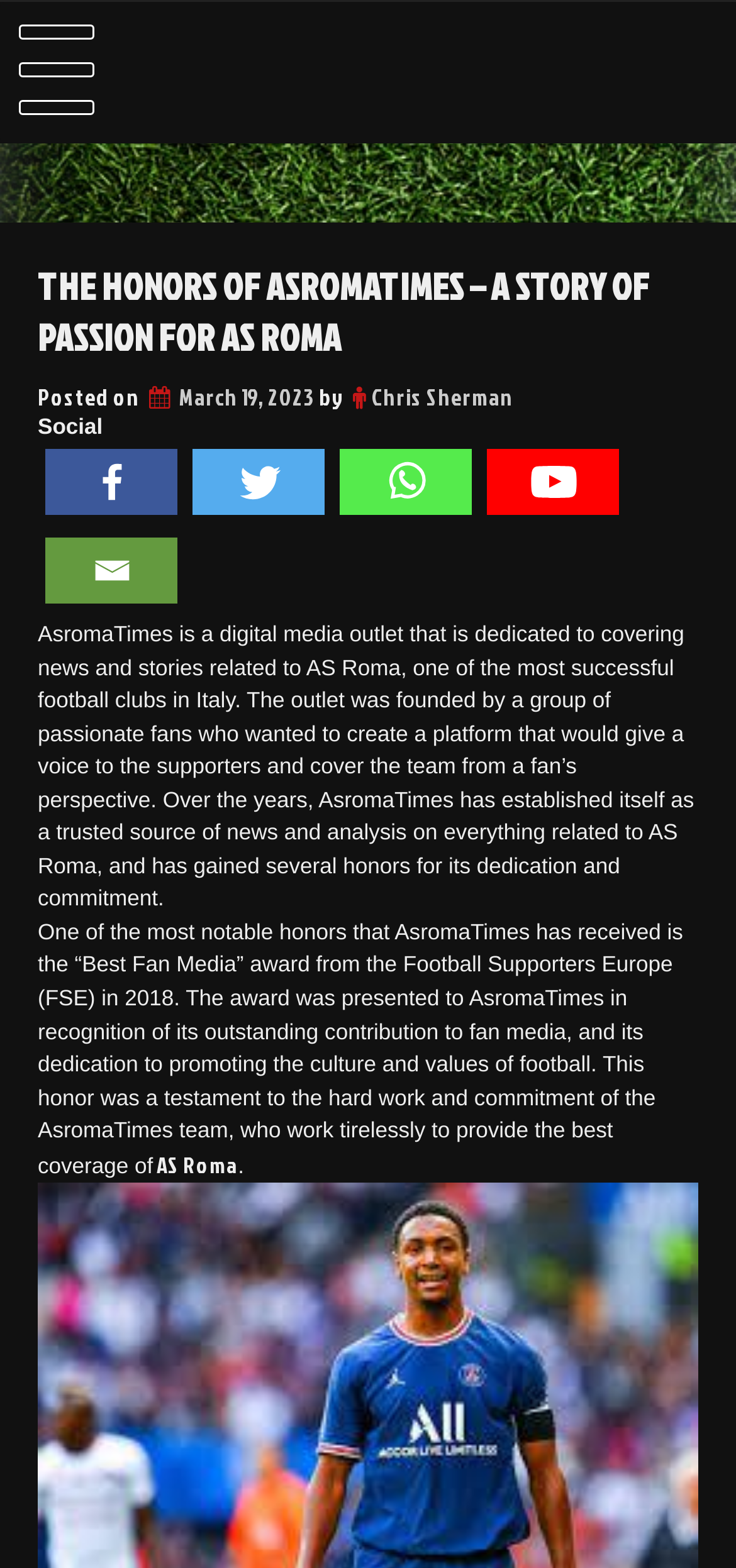Extract the top-level heading from the webpage and provide its text.

THE HONORS OF ASROMATIMES – A STORY OF PASSION FOR AS ROMA